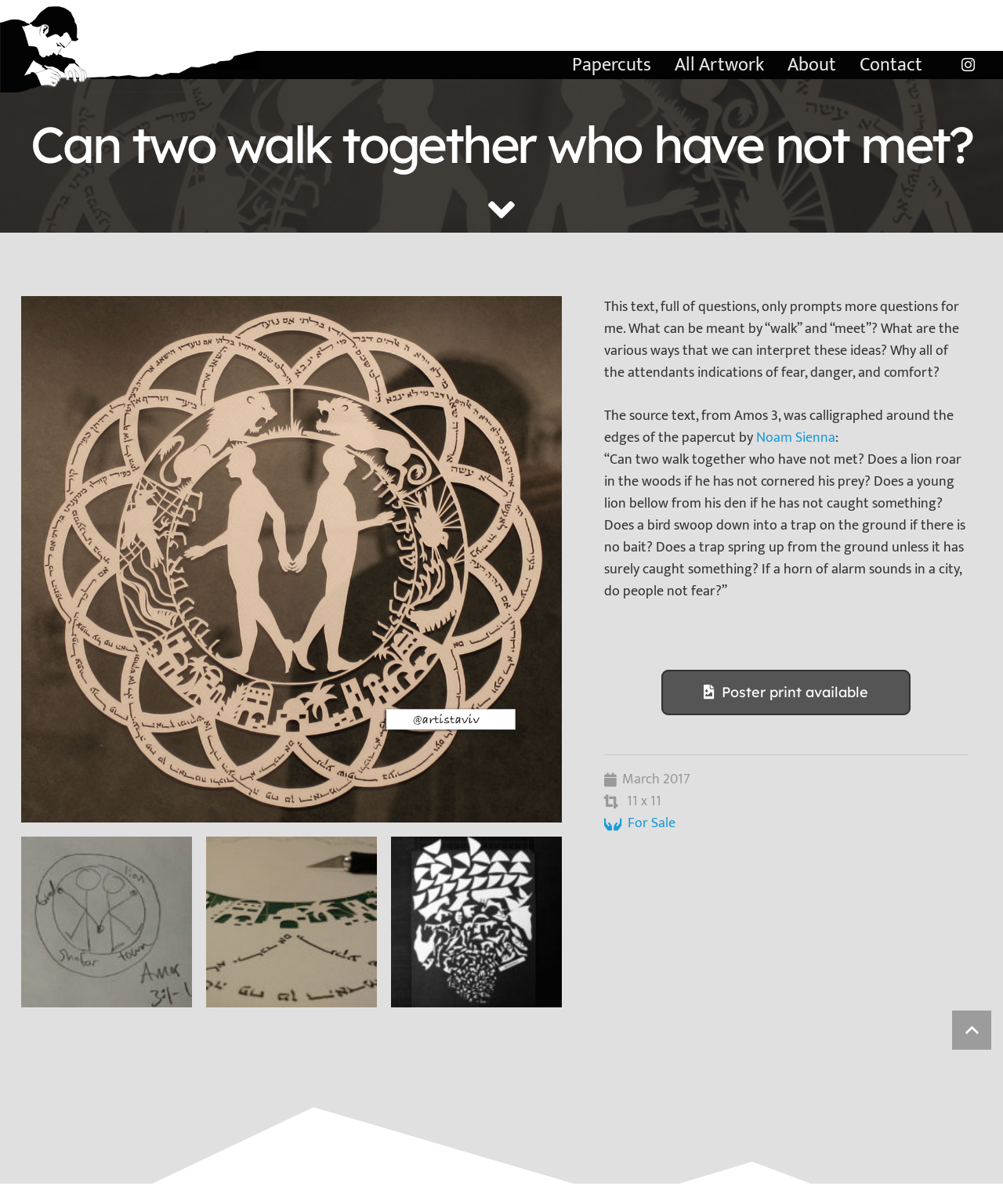Who calligraphed the source text around the edges of the papercut?
Kindly offer a detailed explanation using the data available in the image.

The answer is obtained from the StaticText element that mentions 'The source text, from Amos 3, was calligraphed around the edges of the papercut by Noam Sienna'.